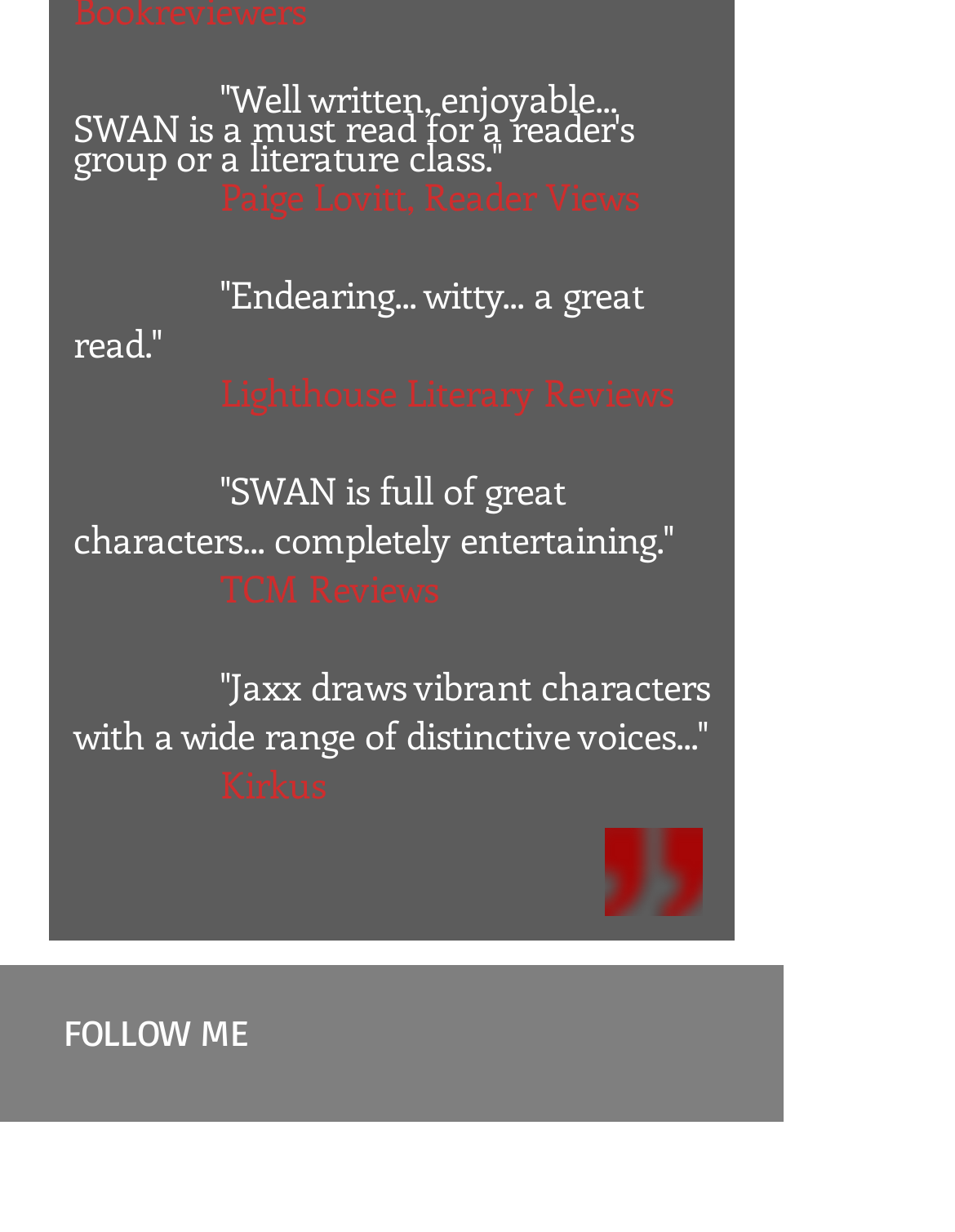What platform was used to create the webpage?
Using the information presented in the image, please offer a detailed response to the question.

The webpage contains a notice at the bottom with the text 'Proudly created with Wix.com', indicating that the webpage was created using the Wix.com platform.